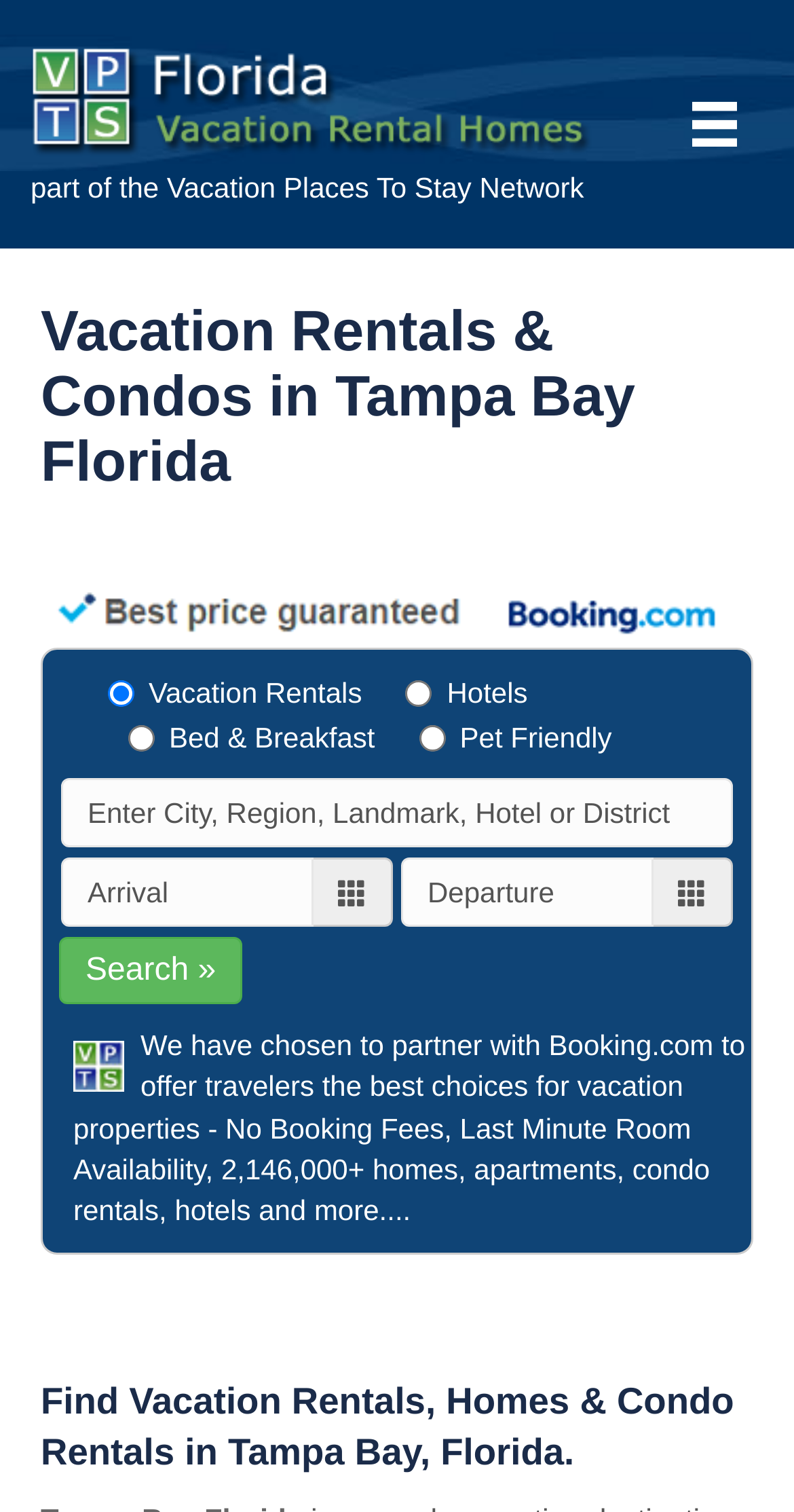Identify the bounding box coordinates of the clickable section necessary to follow the following instruction: "Enter arrival date". The coordinates should be presented as four float numbers from 0 to 1, i.e., [left, top, right, bottom].

[0.077, 0.567, 0.395, 0.613]